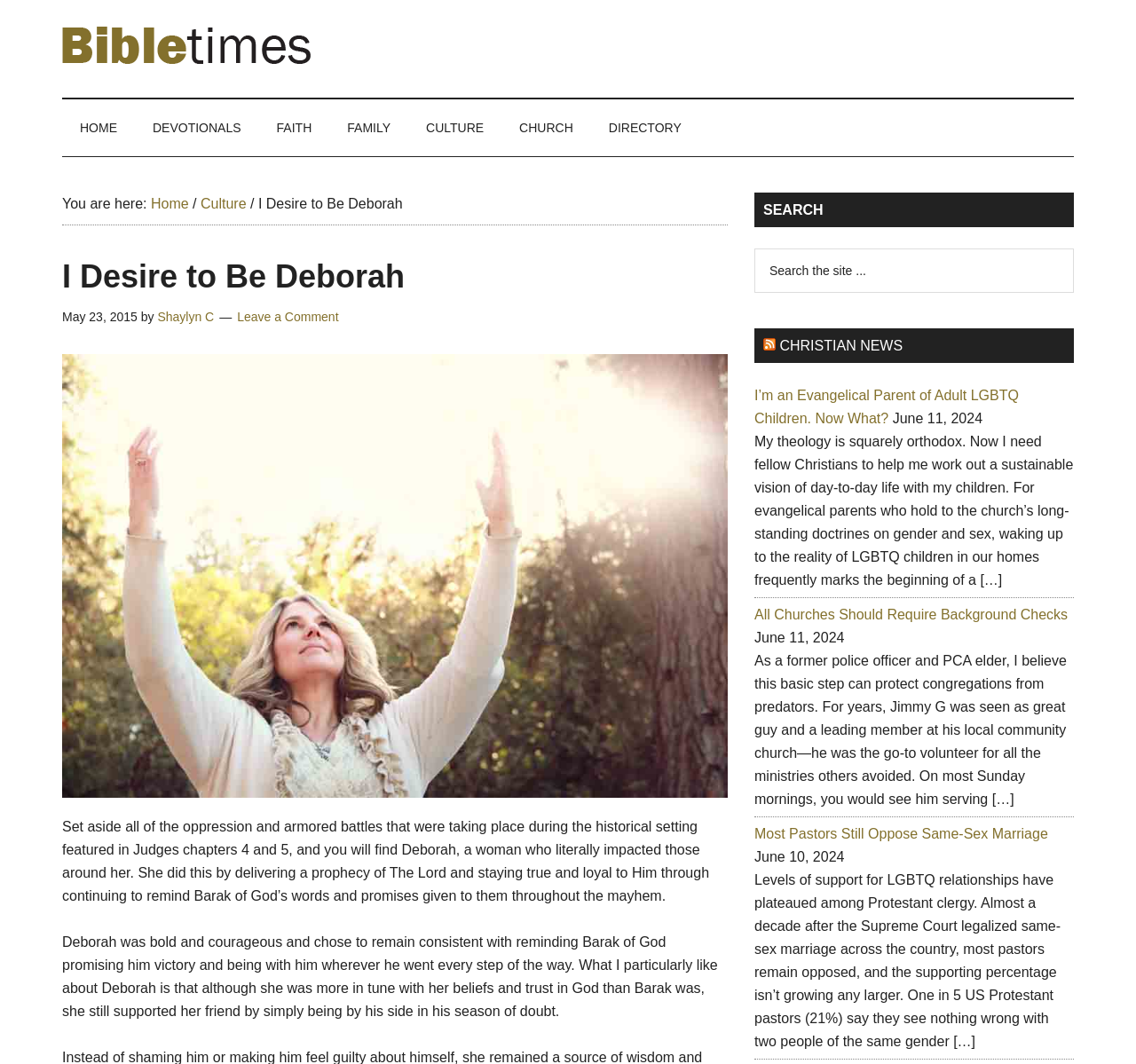Provide a brief response using a word or short phrase to this question:
What is the purpose of the search bar?

To search the website